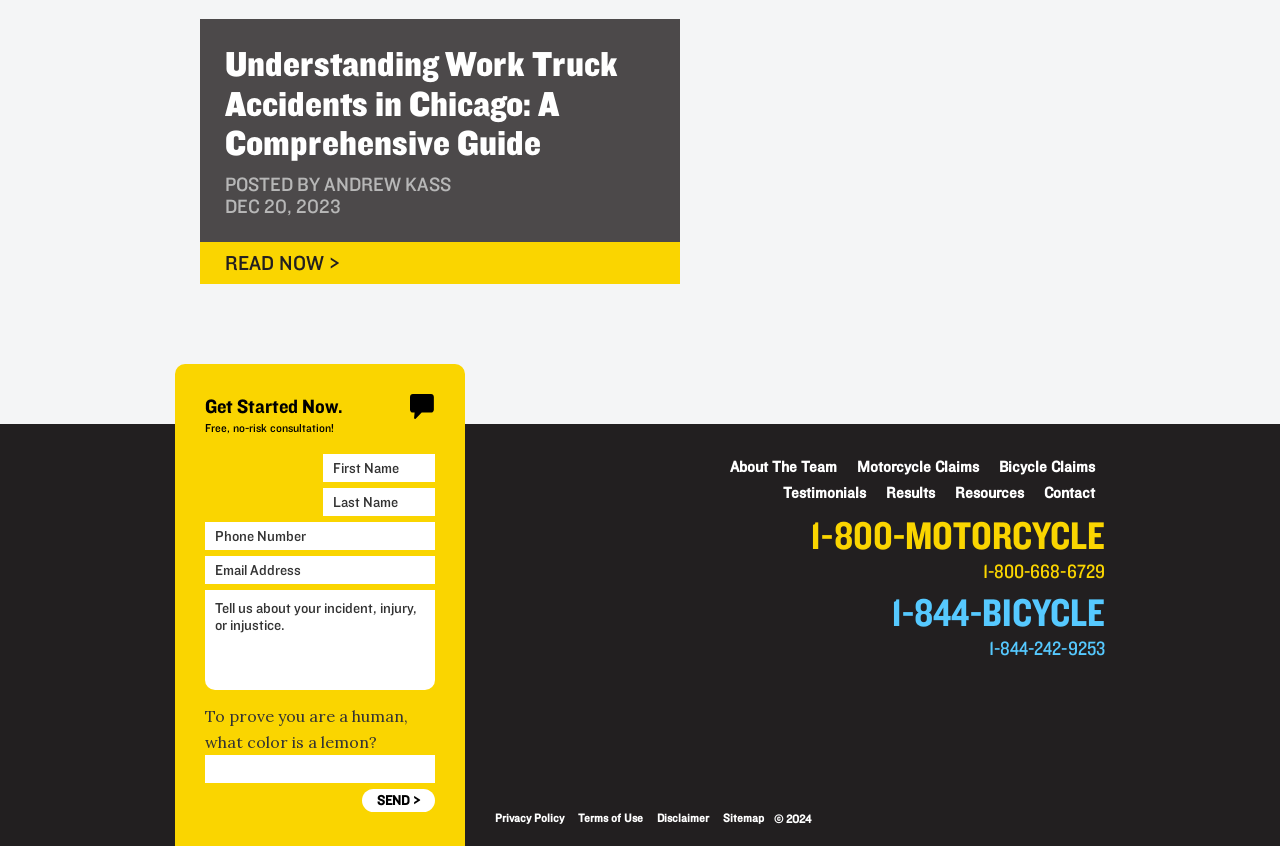Please respond in a single word or phrase: 
What is the purpose of the form?

Contact form